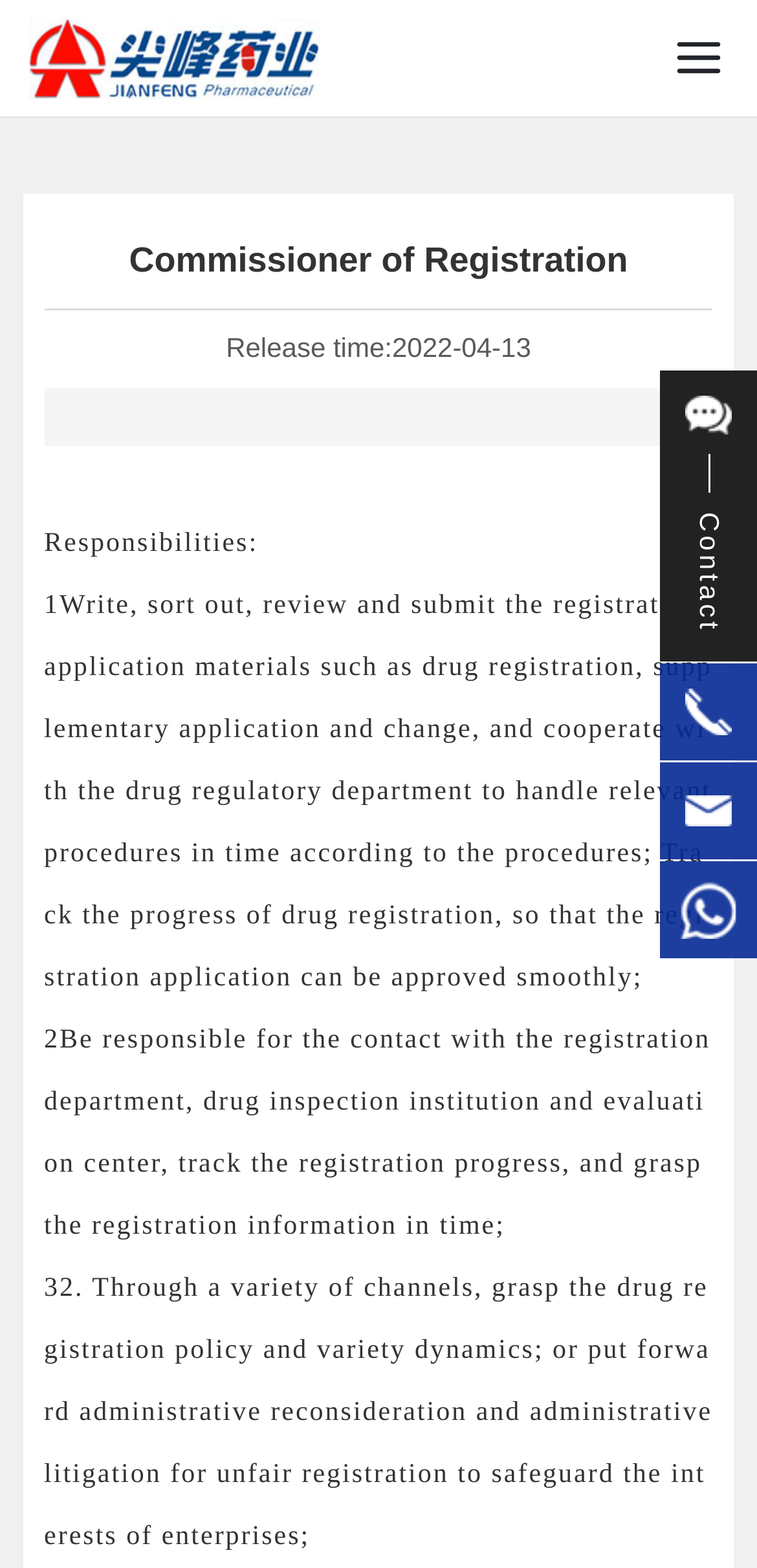Provide a one-word or one-phrase answer to the question:
What is the orientation of the separator on the webpage?

Horizontal